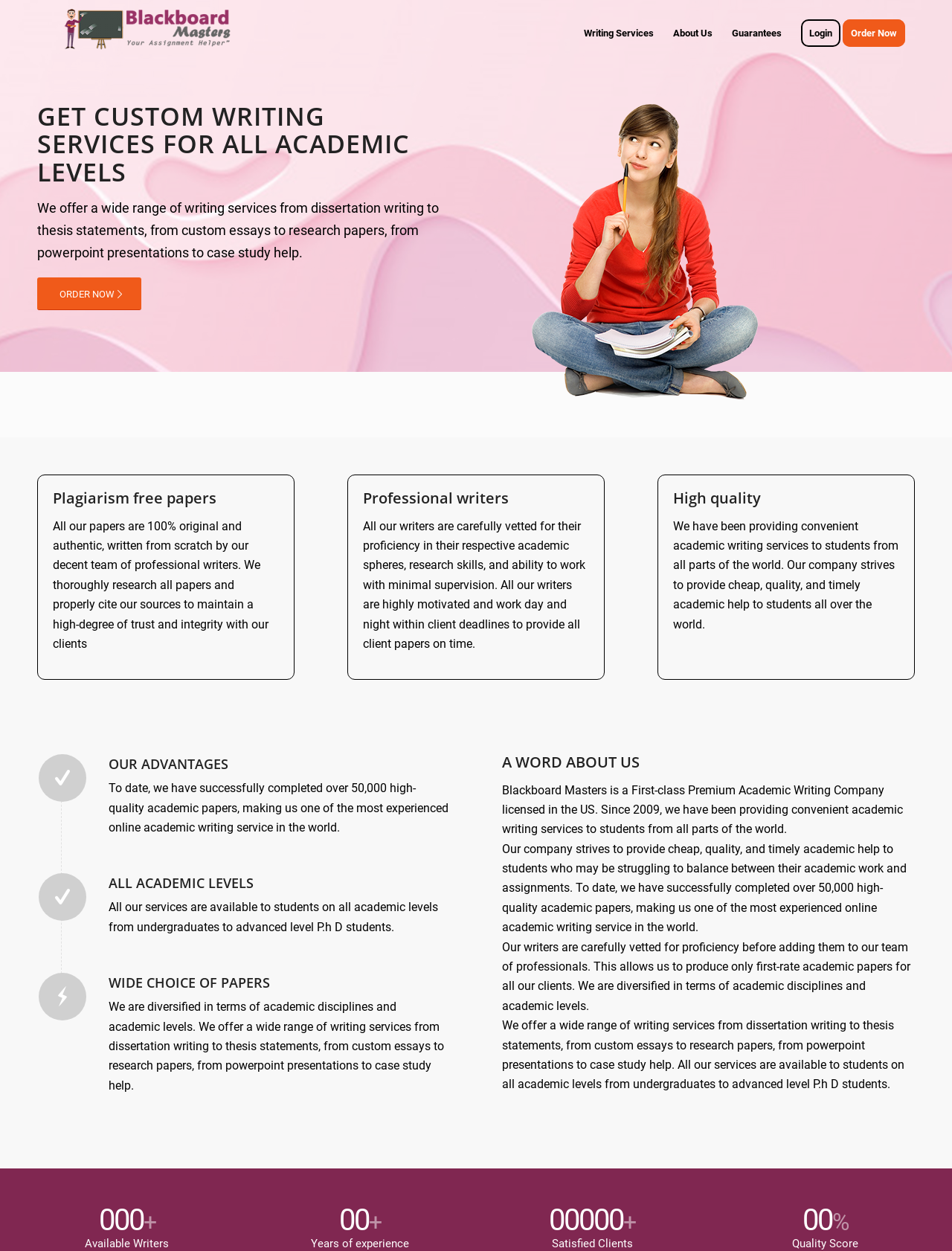What is the scope of Blackboard Masters' services?
Refer to the screenshot and deliver a thorough answer to the question presented.

According to the webpage, Blackboard Masters' services are available to students on all academic levels, from undergraduates to advanced level Ph.D. students, and cover a wide range of academic disciplines.